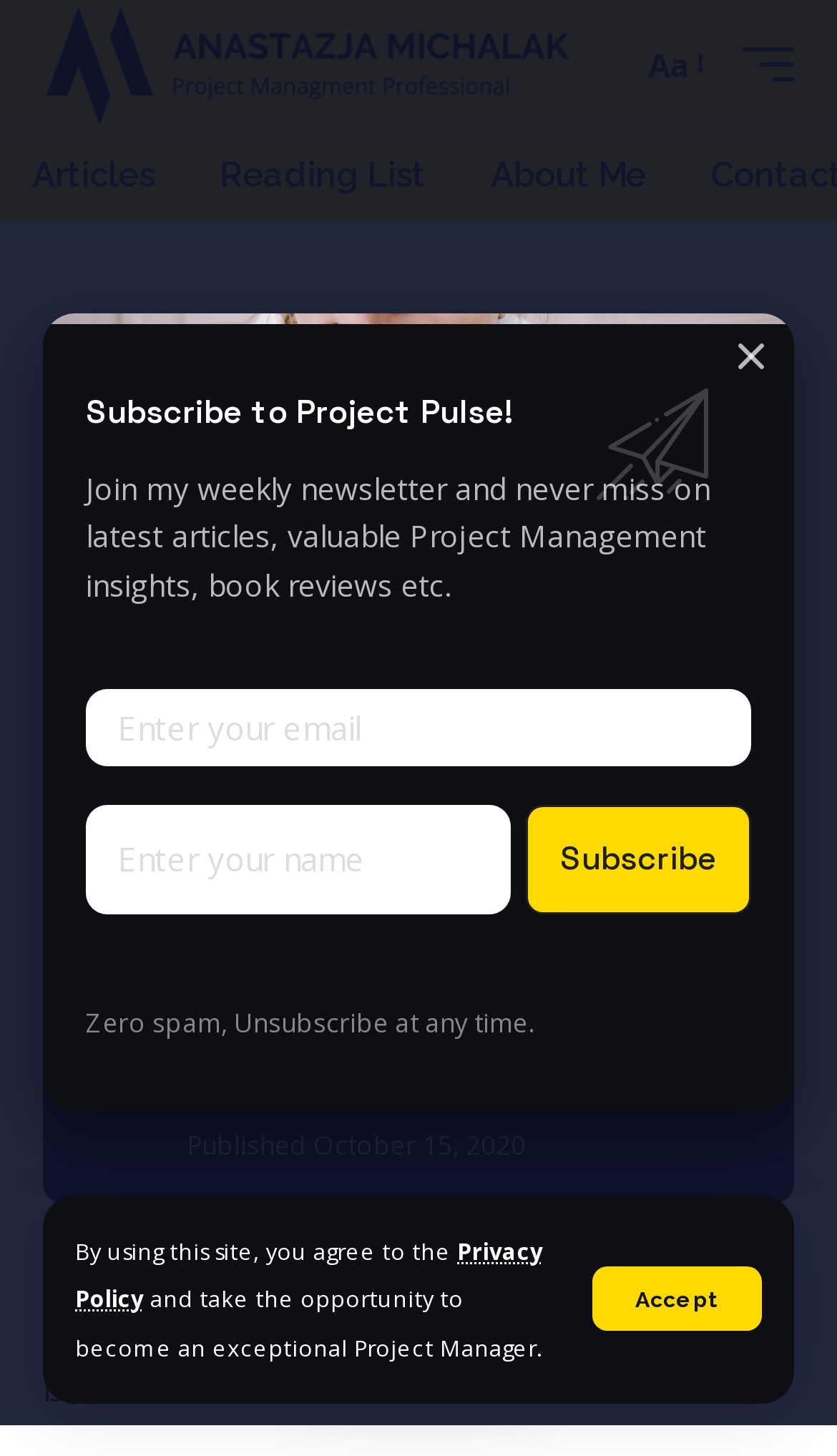Your task is to find and give the main heading text of the webpage.

Execution is Worth Millions